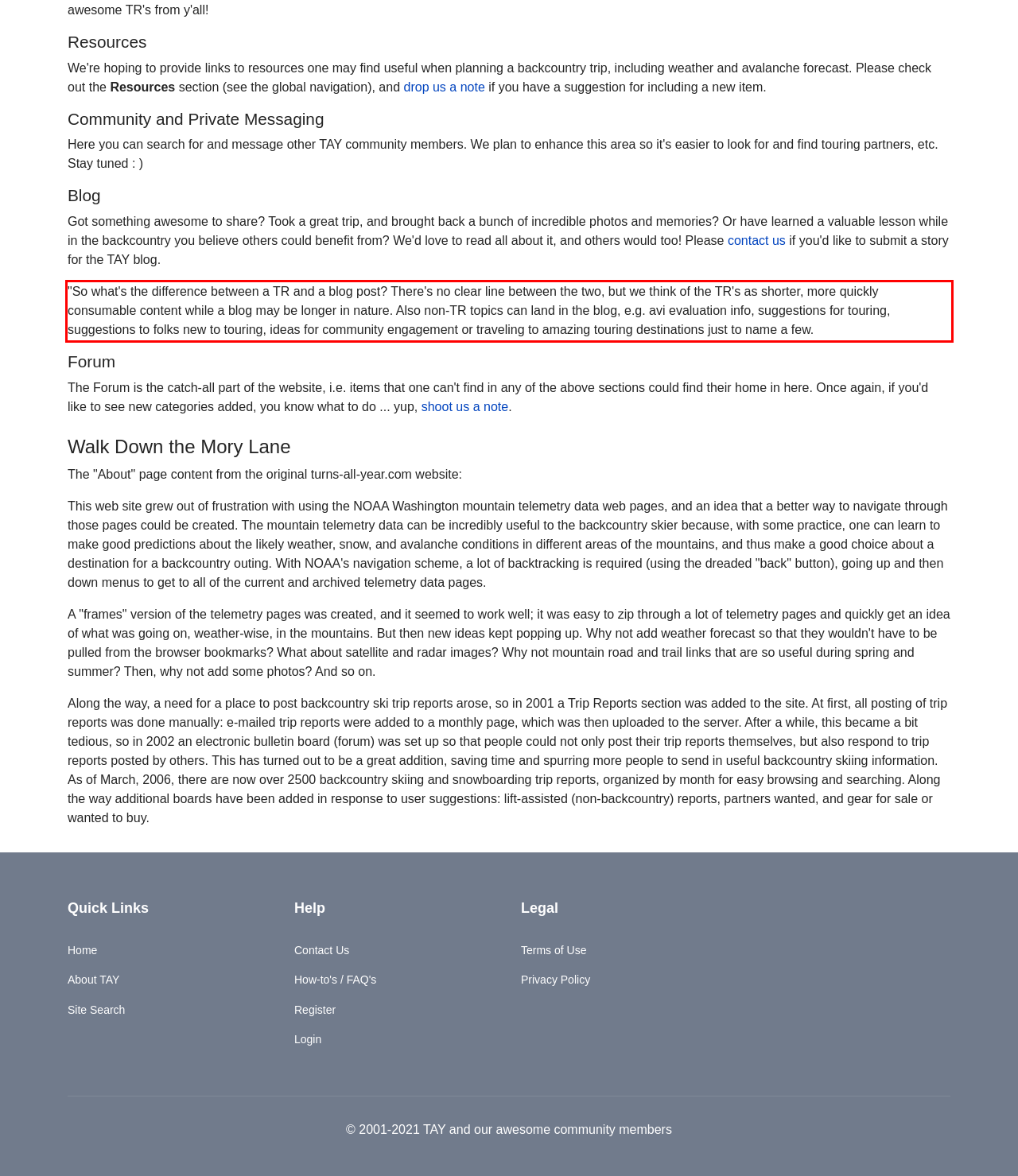You have a screenshot with a red rectangle around a UI element. Recognize and extract the text within this red bounding box using OCR.

"So what's the difference between a TR and a blog post? There's no clear line between the two, but we think of the TR's as shorter, more quickly consumable content while a blog may be longer in nature. Also non-TR topics can land in the blog, e.g. avi evaluation info, suggestions for touring, suggestions to folks new to touring, ideas for community engagement or traveling to amazing touring destinations just to name a few.